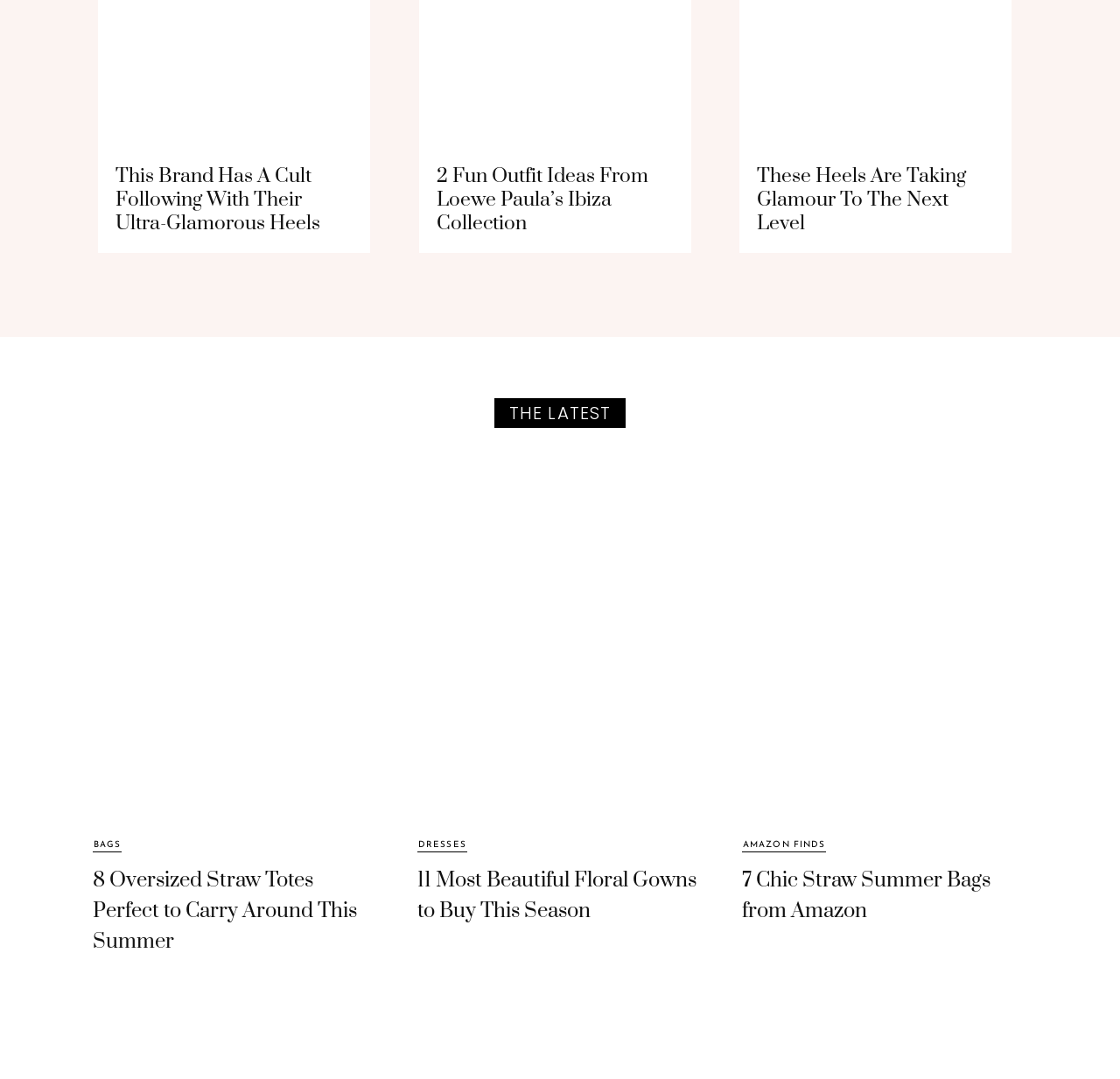Provide the bounding box coordinates of the section that needs to be clicked to accomplish the following instruction: "Click on the 'LIM'ICE' link."

None